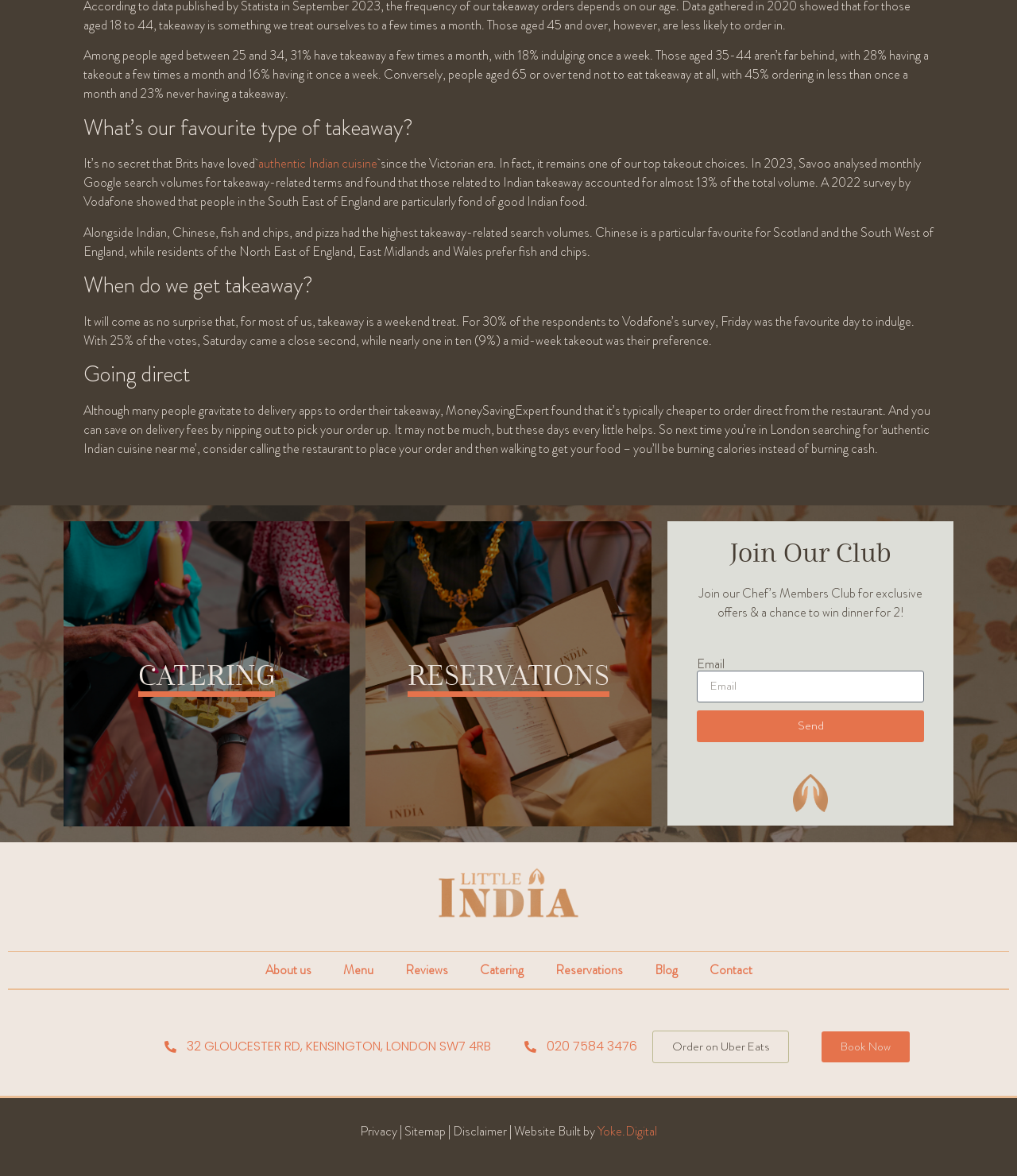Given the description of the UI element: "About us", predict the bounding box coordinates in the form of [left, top, right, bottom], with each value being a float between 0 and 1.

[0.245, 0.809, 0.321, 0.841]